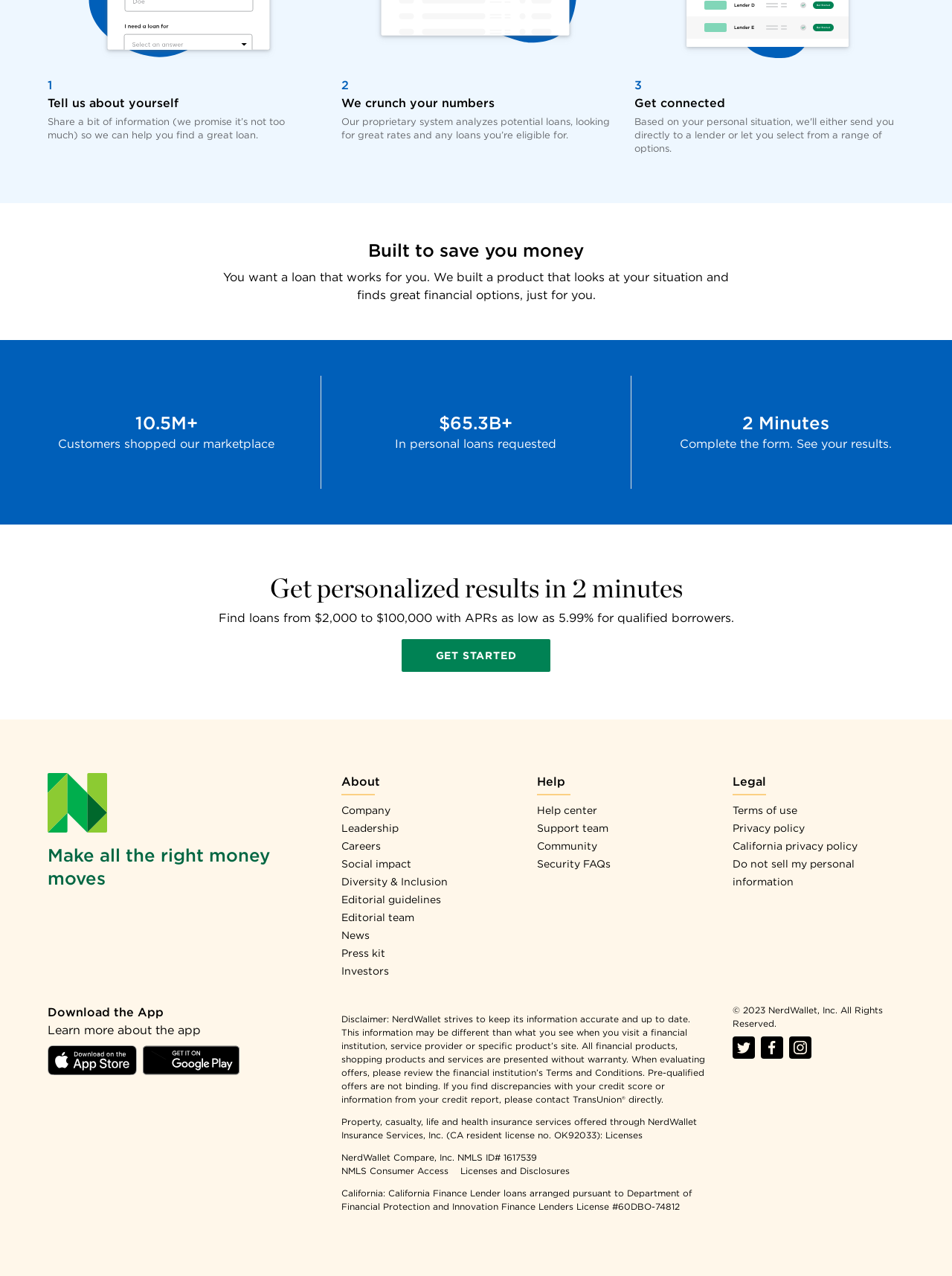Answer briefly with one word or phrase:
What is the range of loan amounts available?

$2,000 to $100,000